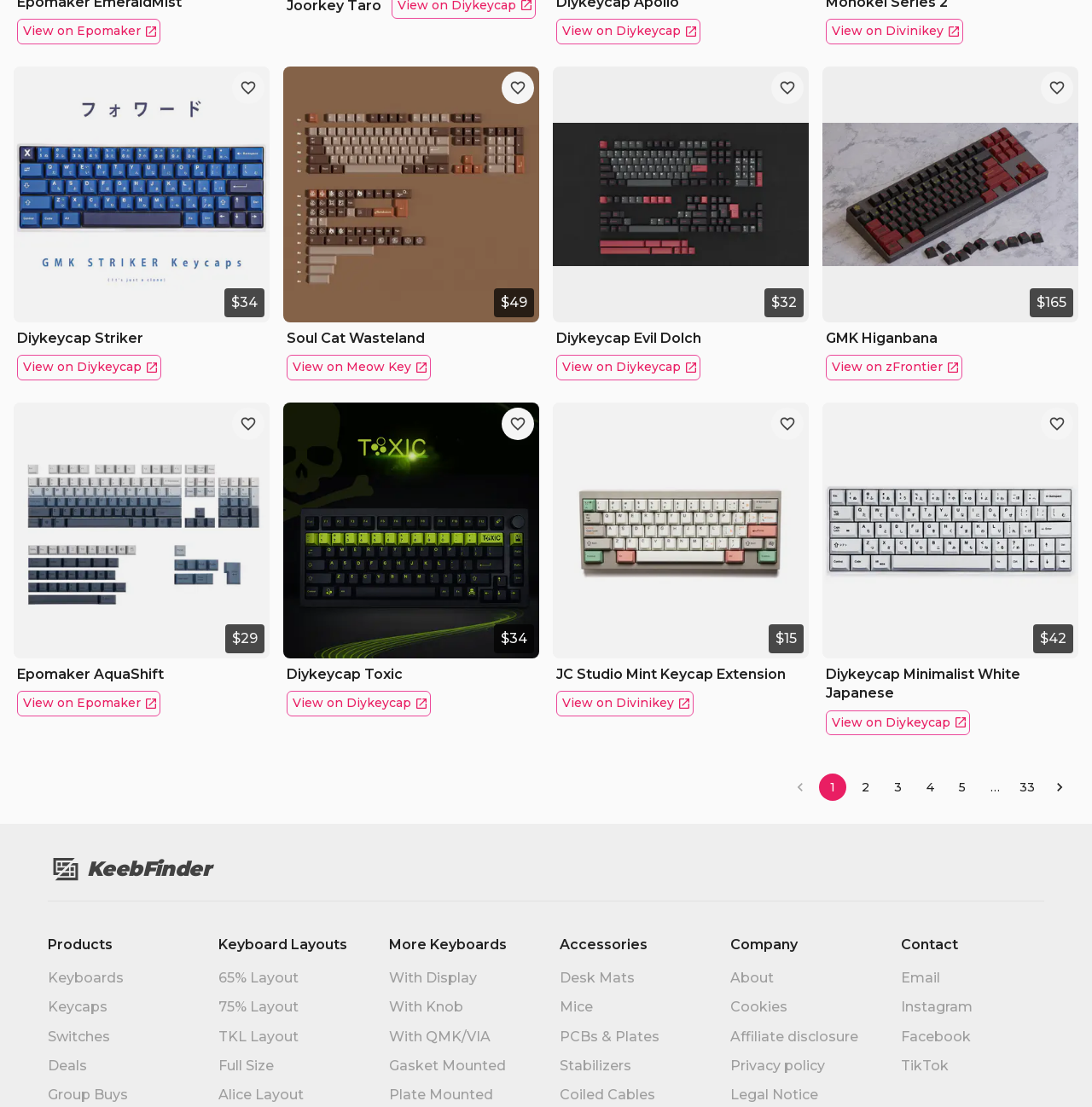Using the format (top-left x, top-left y, bottom-right x, bottom-right y), and given the element description, identify the bounding box coordinates within the screenshot: View on Epomaker

[0.016, 0.017, 0.147, 0.04]